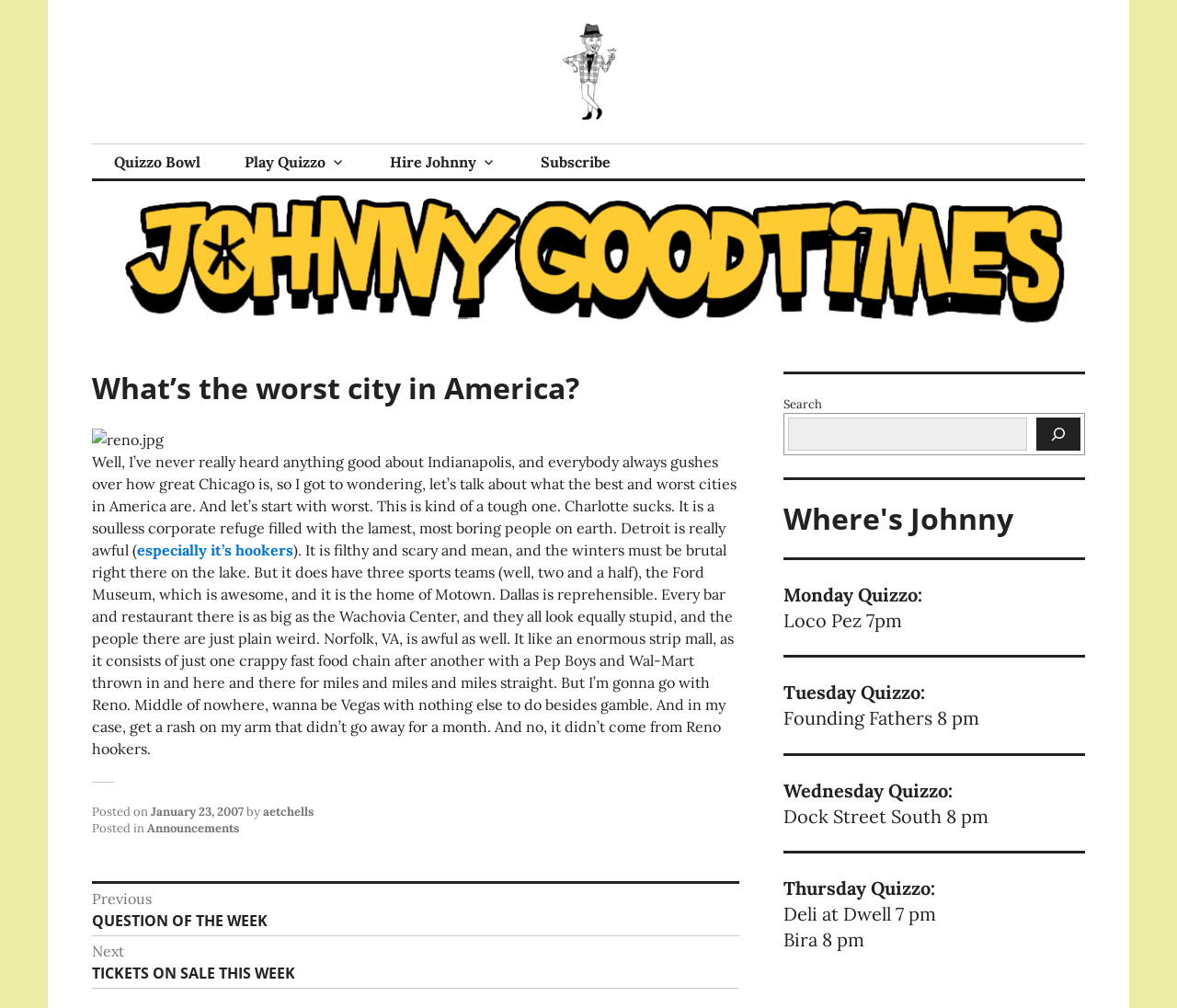Extract the main heading text from the webpage.

What’s the worst city in America?